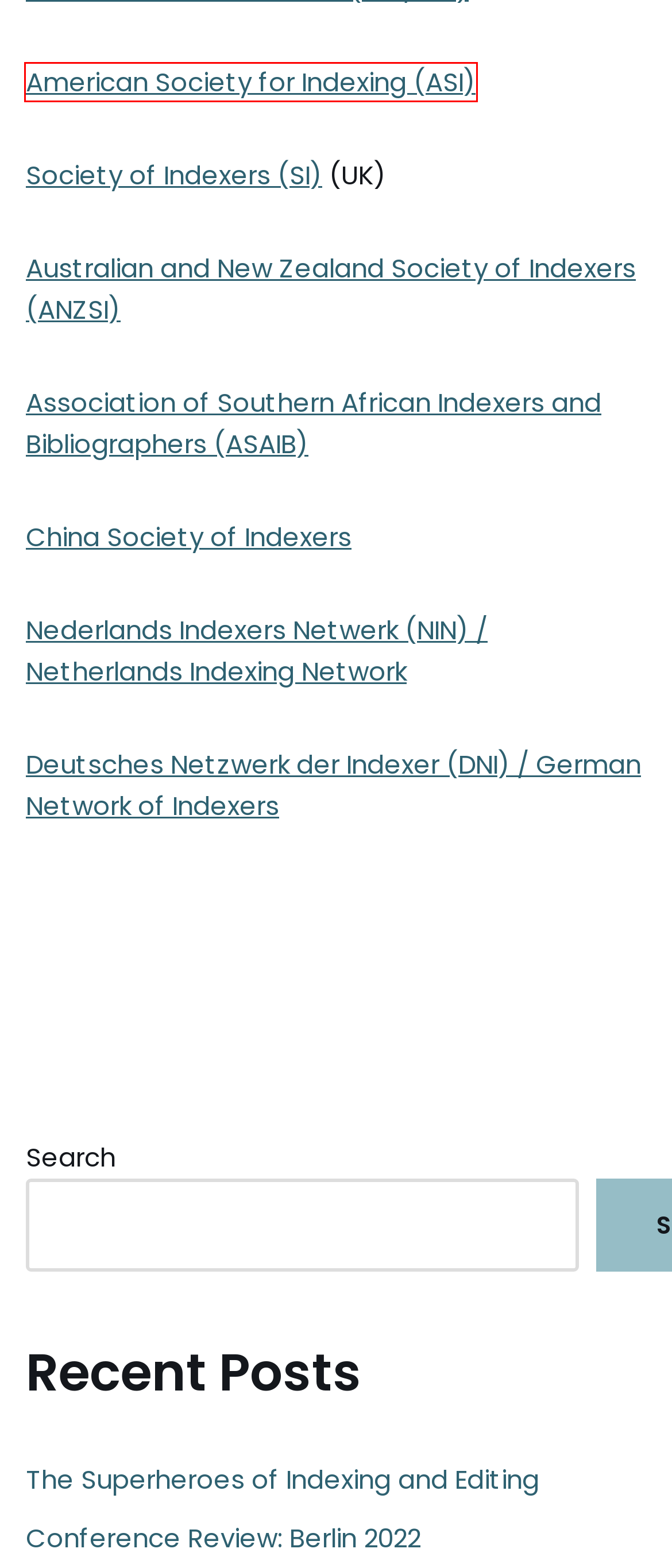Take a look at the provided webpage screenshot featuring a red bounding box around an element. Select the most appropriate webpage description for the page that loads after clicking on the element inside the red bounding box. Here are the candidates:
A. Find an Indexer :: Trouver un indexeur - Indexers.ca
B. Find an Indexer - Association of Southern African Indexers and Bibliographers
C. The Superheroes of Indexing and Editing – Close Reading
D. IndexerIn finden — Deutsches Netzwerk der Indexer
E. SI Directory of Professional Indexers
F. Indexers Available | Australian and New Zealand Society of Indexers
G. Indexers – NIN | Nederlands Indexers Netwerk
H. Find an Indexer | American Society for Indexing

H